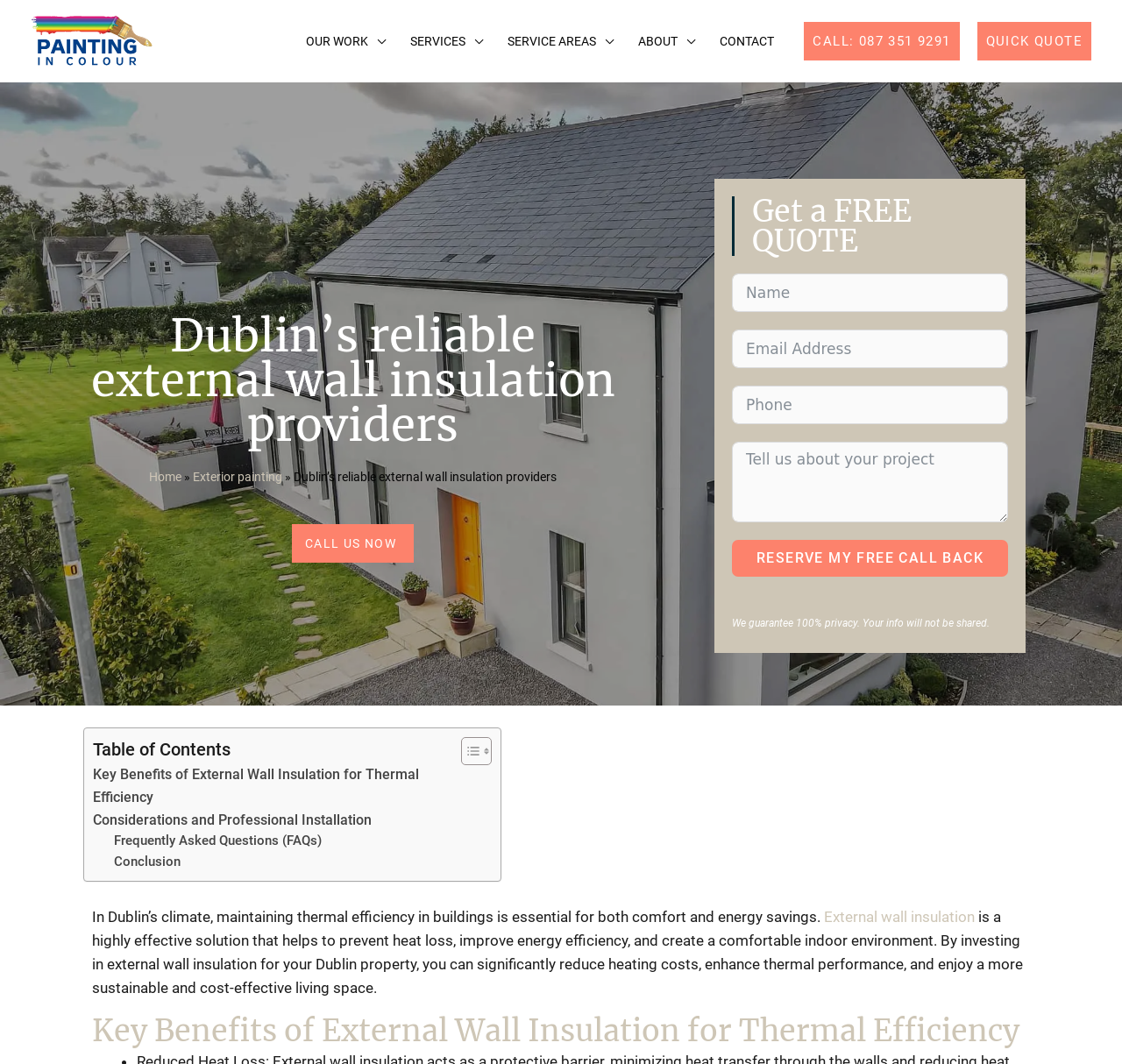Please determine the headline of the webpage and provide its content.

Dublin’s reliable external wall insulation providers